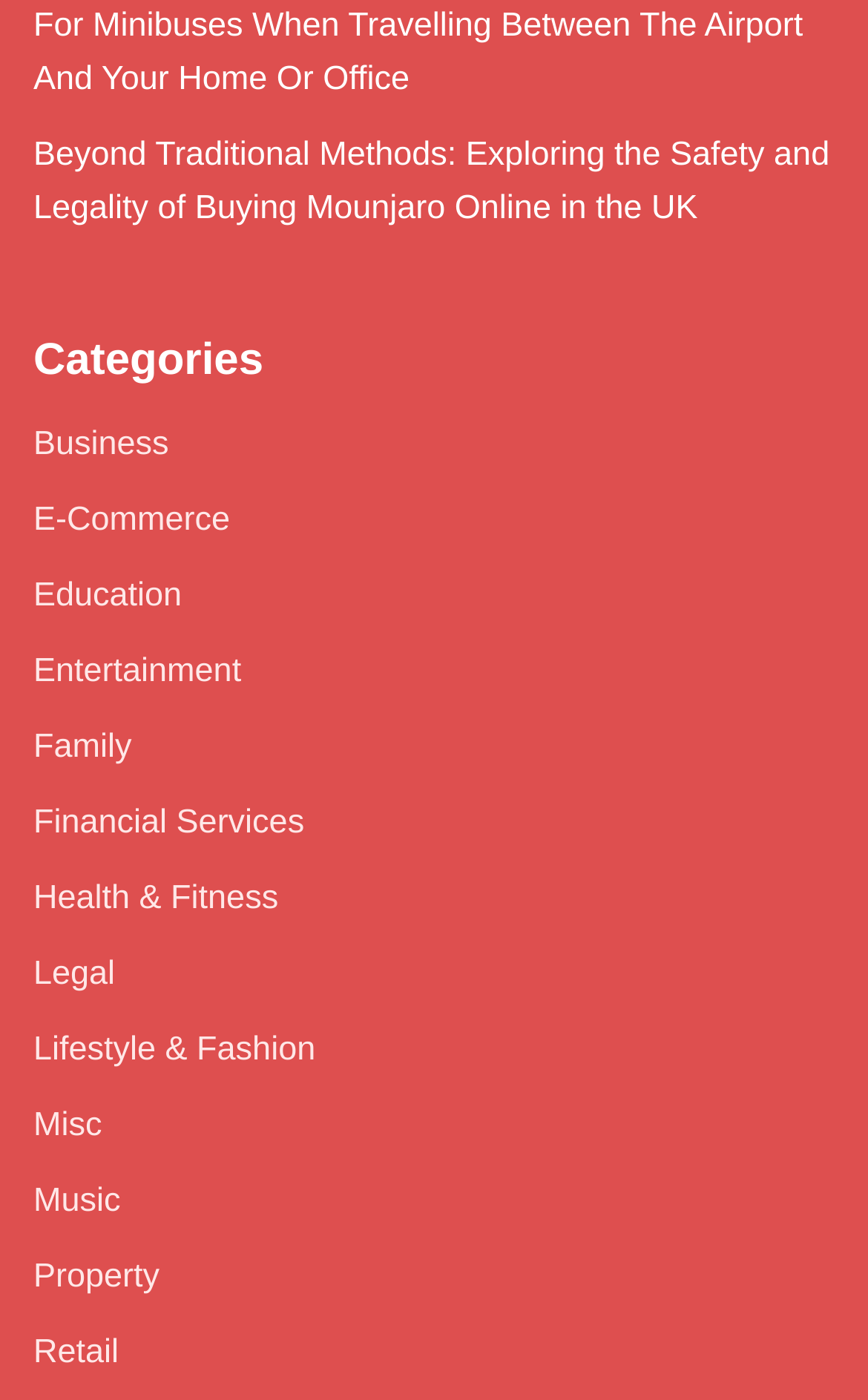Is there a category for Education on this website?
Utilize the information in the image to give a detailed answer to the question.

I can see that Education is one of the categories listed on the webpage, with a corresponding link that users can click on to access related content.